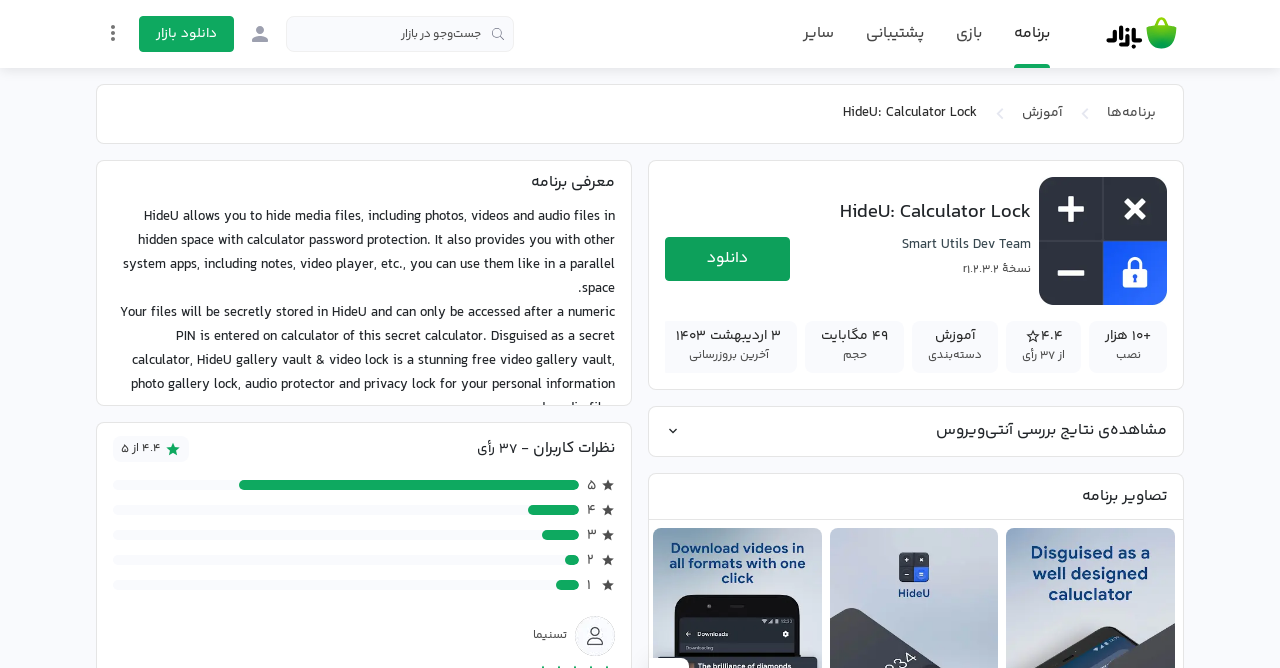Determine the bounding box coordinates for the region that must be clicked to execute the following instruction: "Check the user reviews".

[0.416, 0.653, 0.48, 0.69]